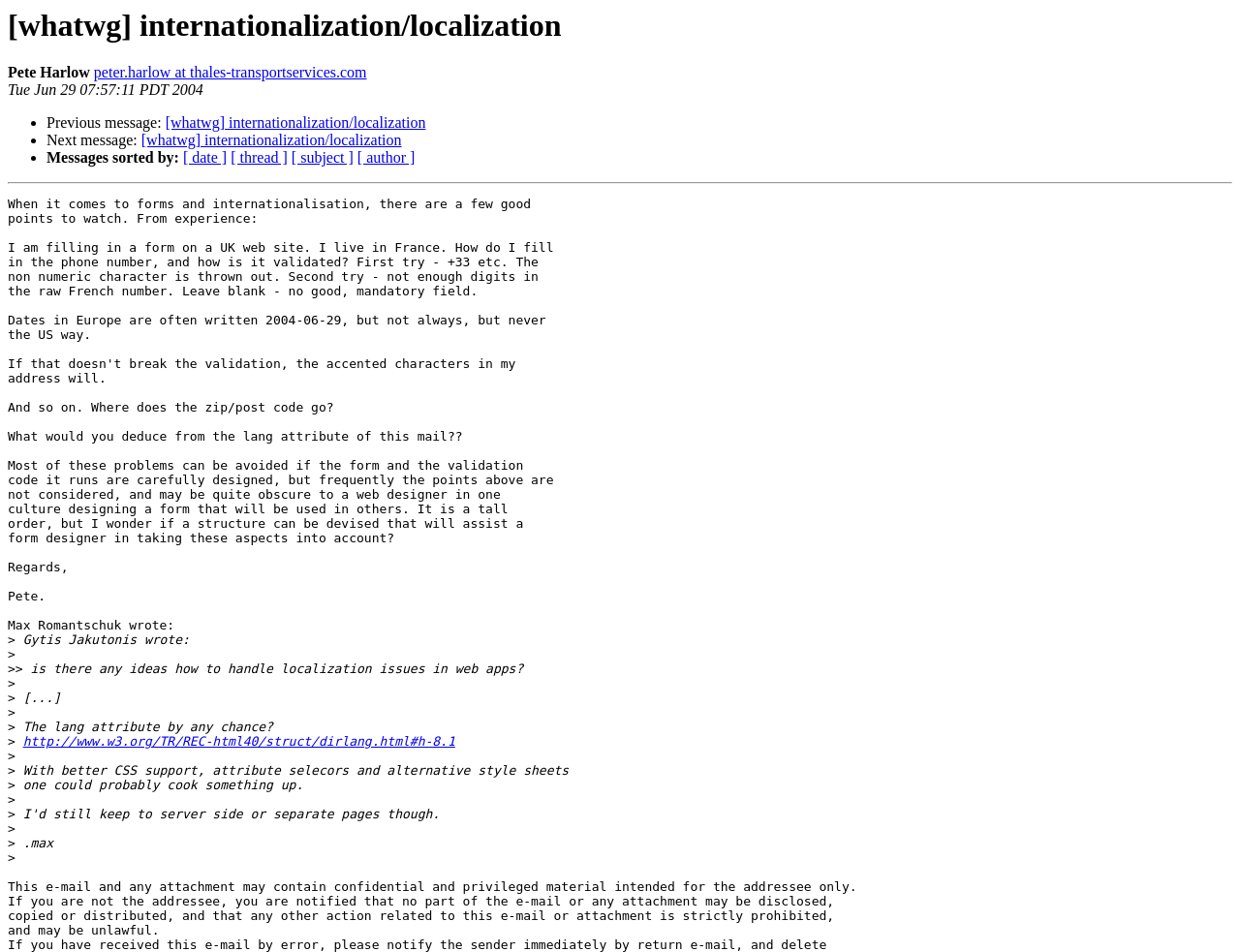Who is the author of the message?
Ensure your answer is thorough and detailed.

The author of the message can be found by looking at the text 'Gytis Jakutonis wrote:' which is a clear indication of the author's name.